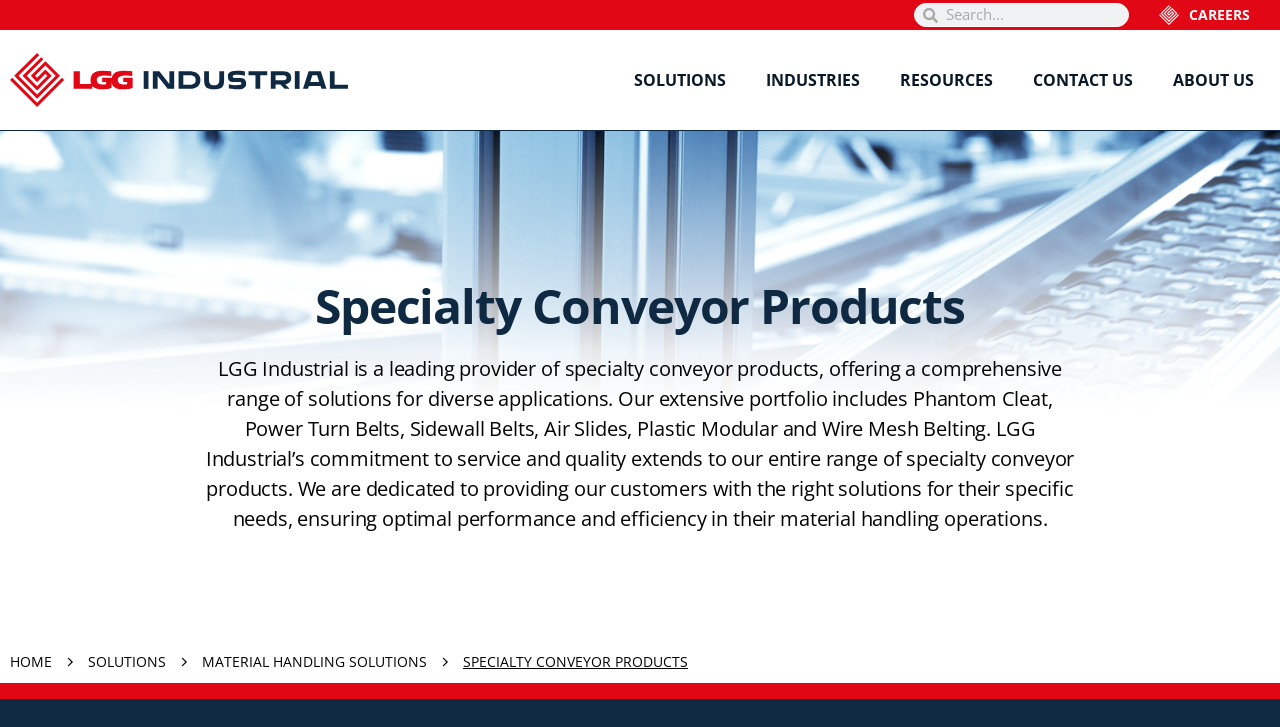Determine the bounding box for the UI element described here: "Baked Cinnamon Apple Crisp".

None